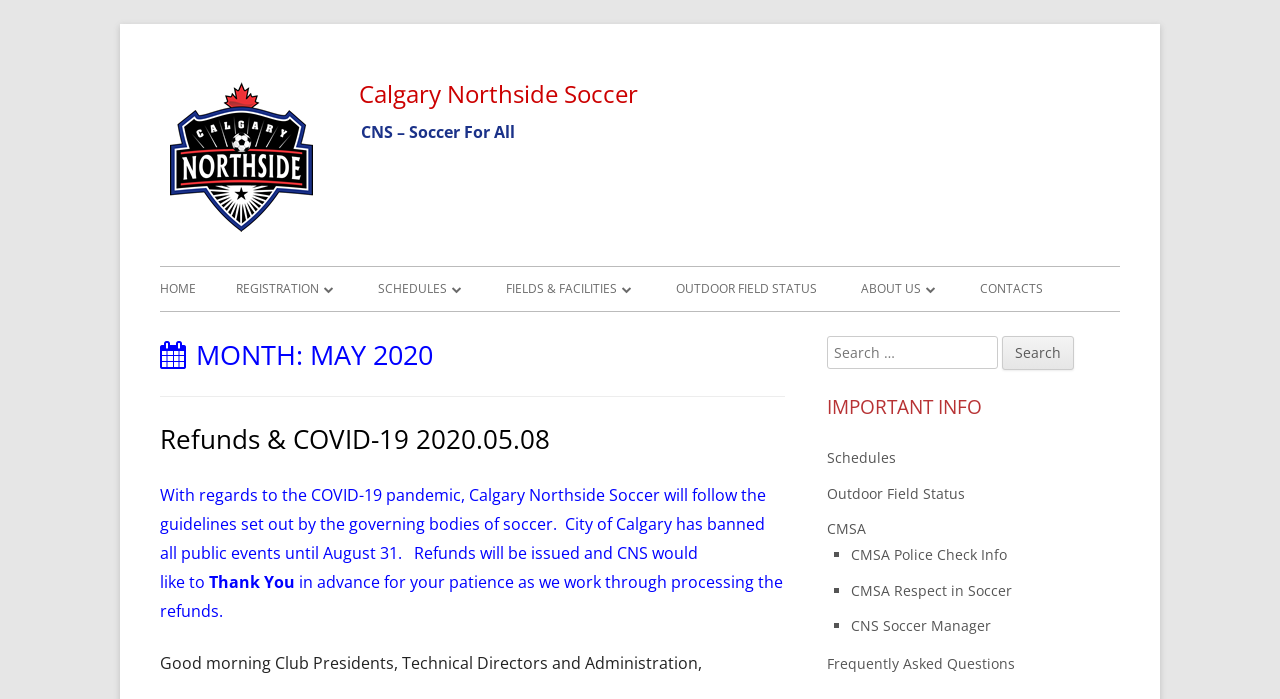Extract the primary headline from the webpage and present its text.

MONTH: MAY 2020